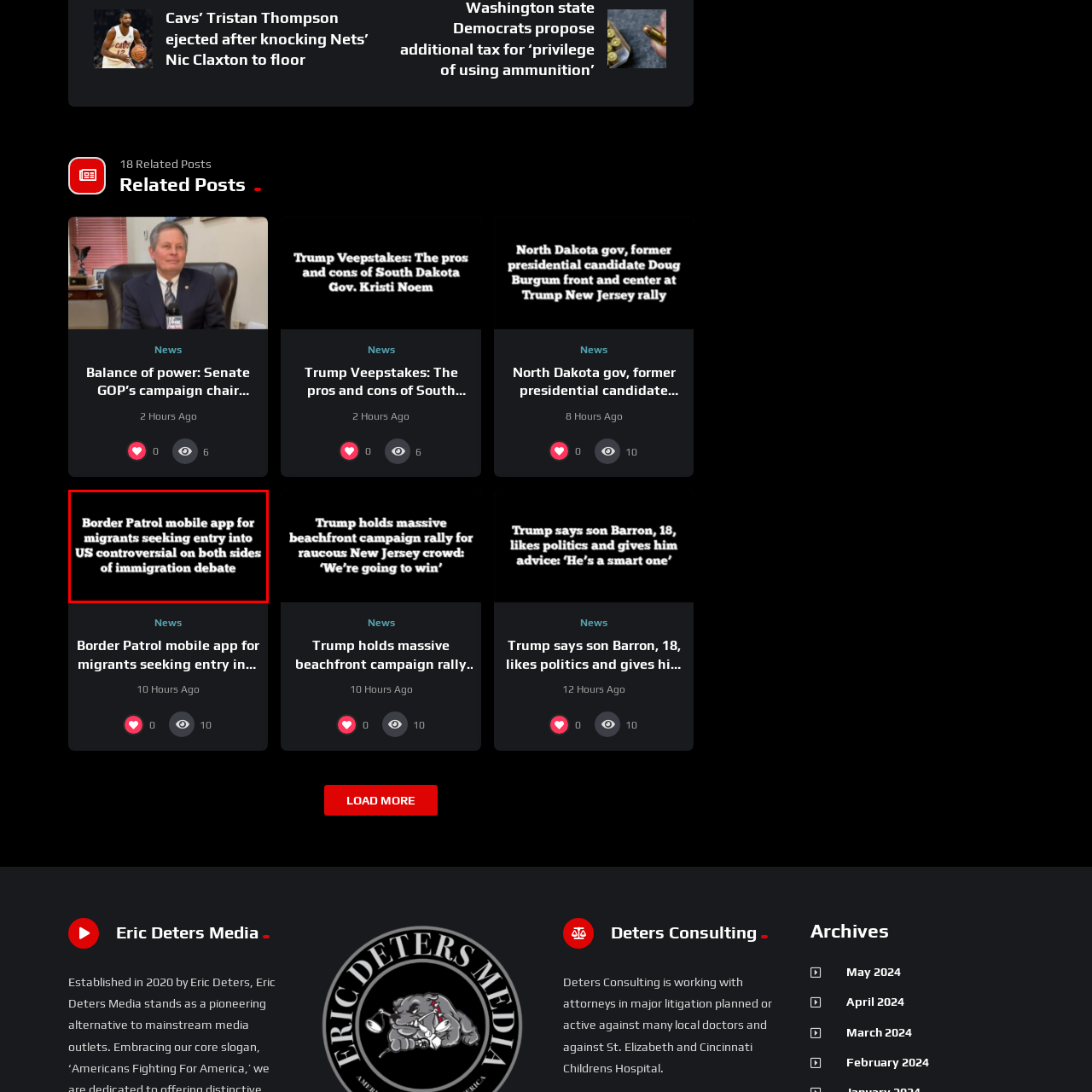What is the purpose of the Border Patrol mobile app?
Please examine the image within the red bounding box and provide a comprehensive answer based on the visual details you observe.

According to the caption, the Border Patrol mobile app is designed to facilitate the entry of migrants into the United States, which suggests that its primary purpose is to aid migrants in their entry process.